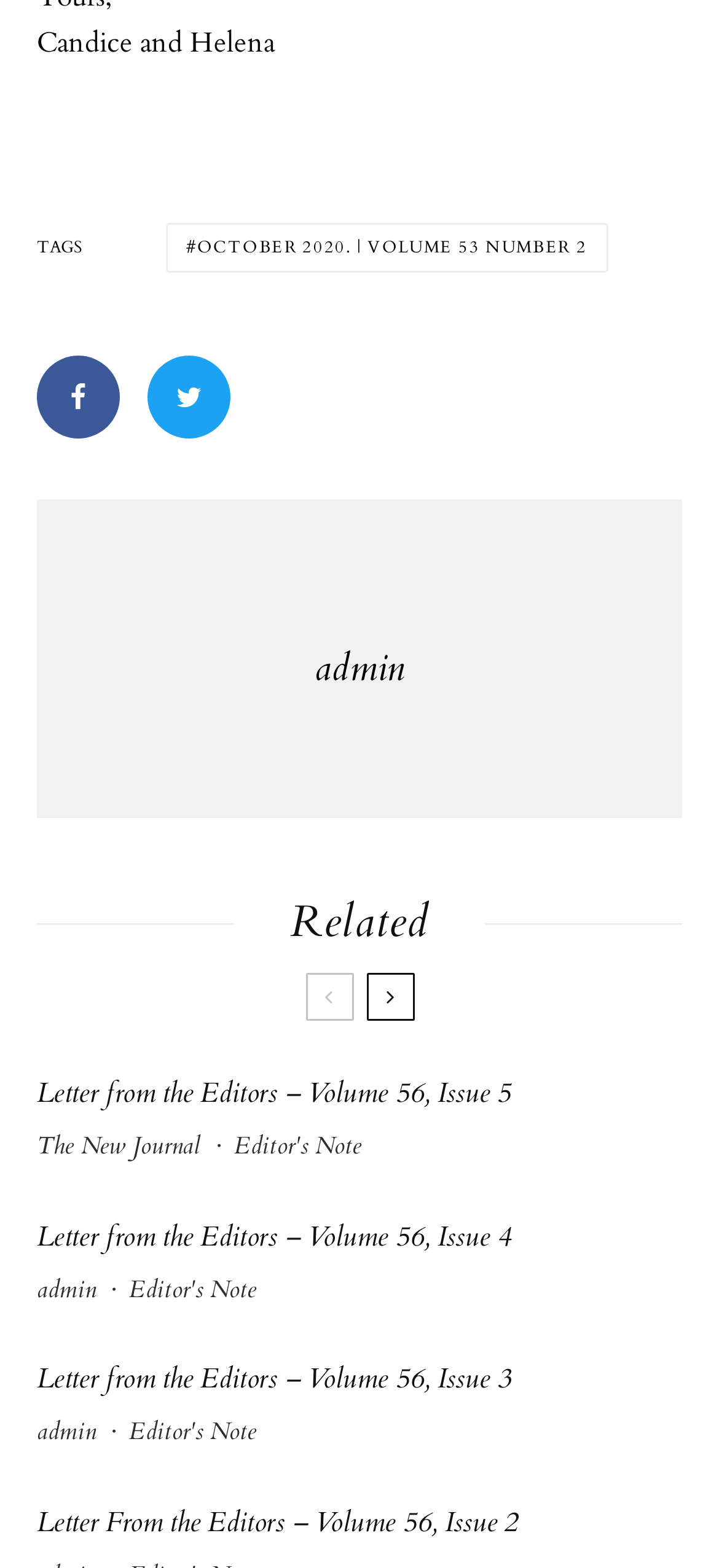Locate the bounding box coordinates of the element's region that should be clicked to carry out the following instruction: "Read the article 'Letter from the Editors – Volume 56, Issue 2'". The coordinates need to be four float numbers between 0 and 1, i.e., [left, top, right, bottom].

[0.051, 0.96, 0.949, 0.981]